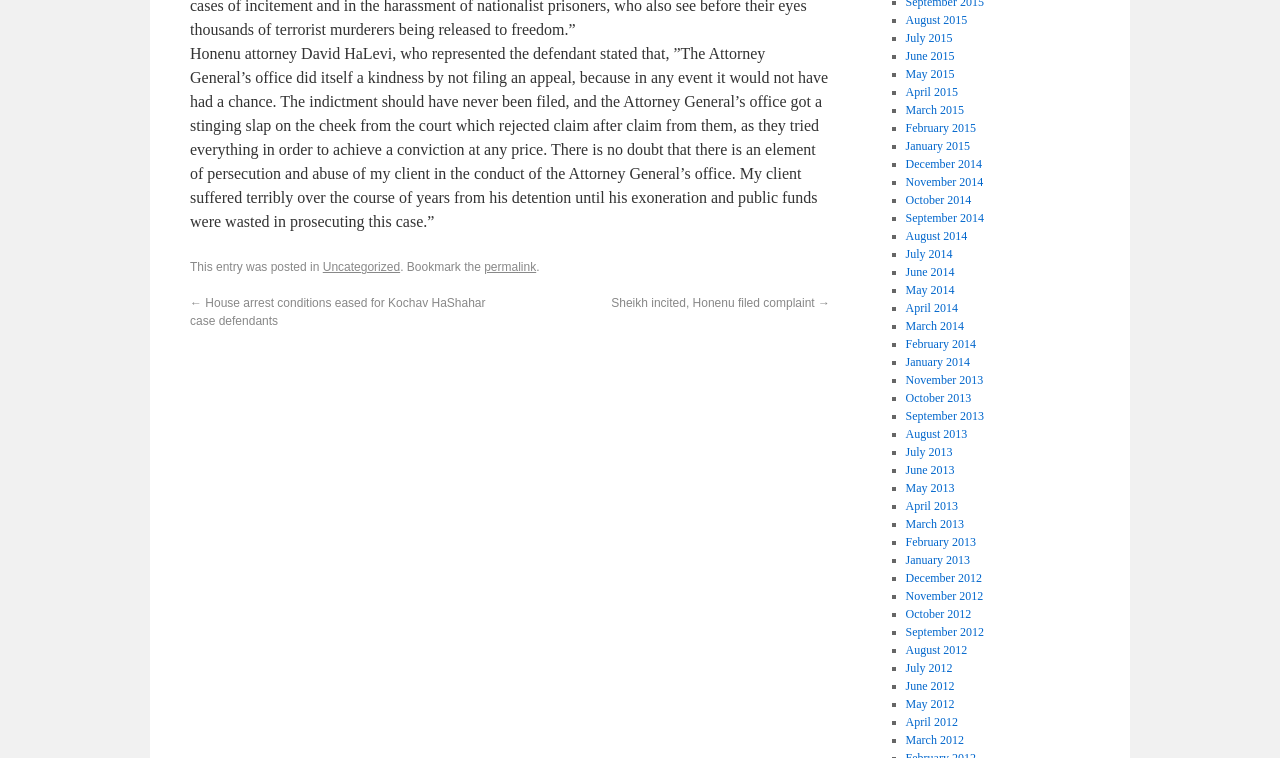What is the content of the blog post about?
Relying on the image, give a concise answer in one word or a brief phrase.

court case